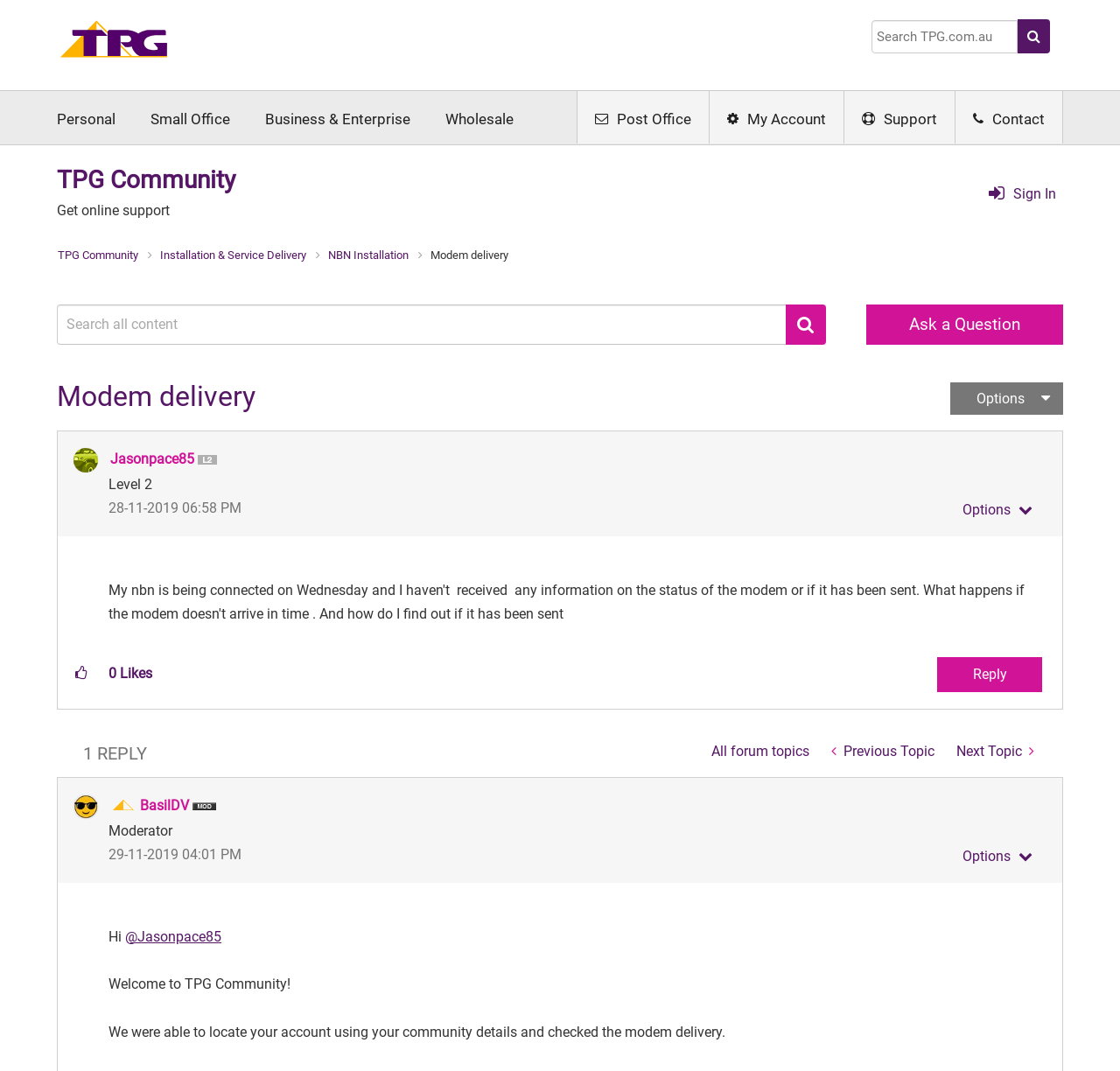Determine the bounding box for the described HTML element: "Home". Ensure the coordinates are four float numbers between 0 and 1 in the format [left, top, right, bottom].

None